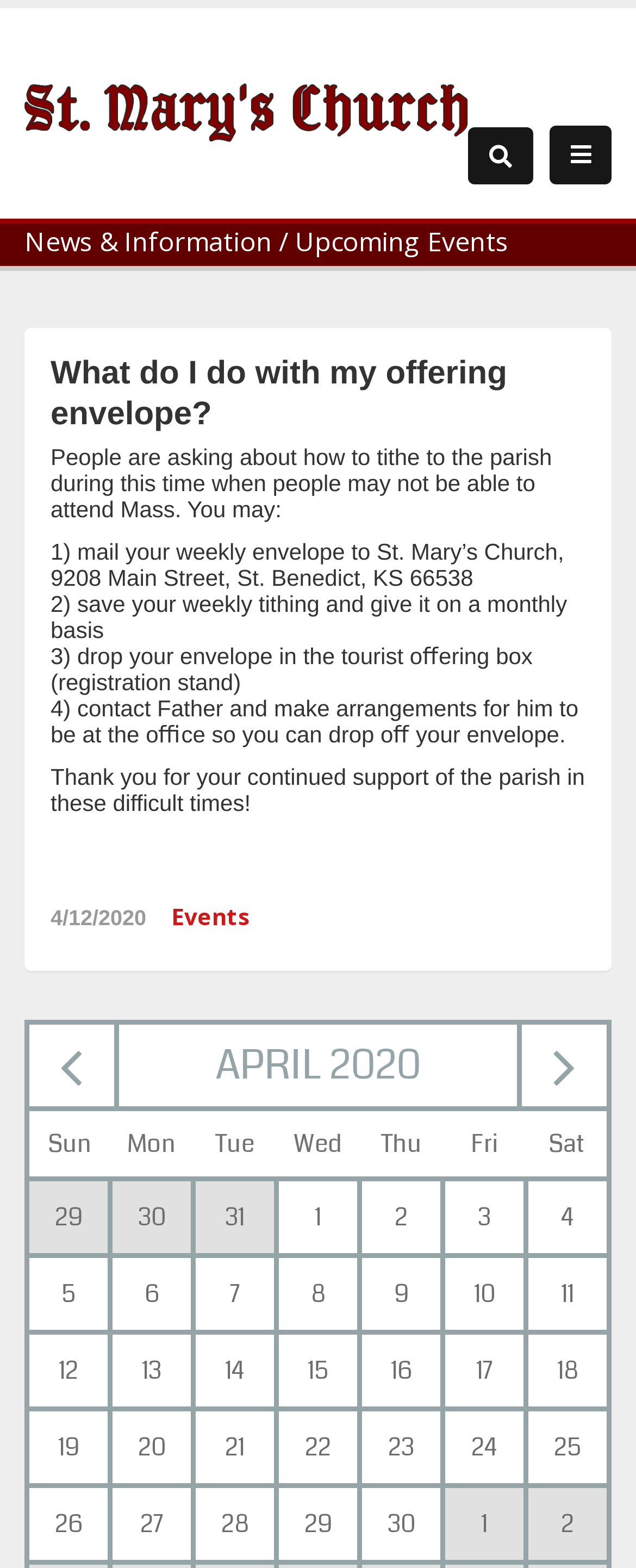Please specify the bounding box coordinates of the region to click in order to perform the following instruction: "Check the events calendar".

[0.042, 0.652, 0.958, 0.709]